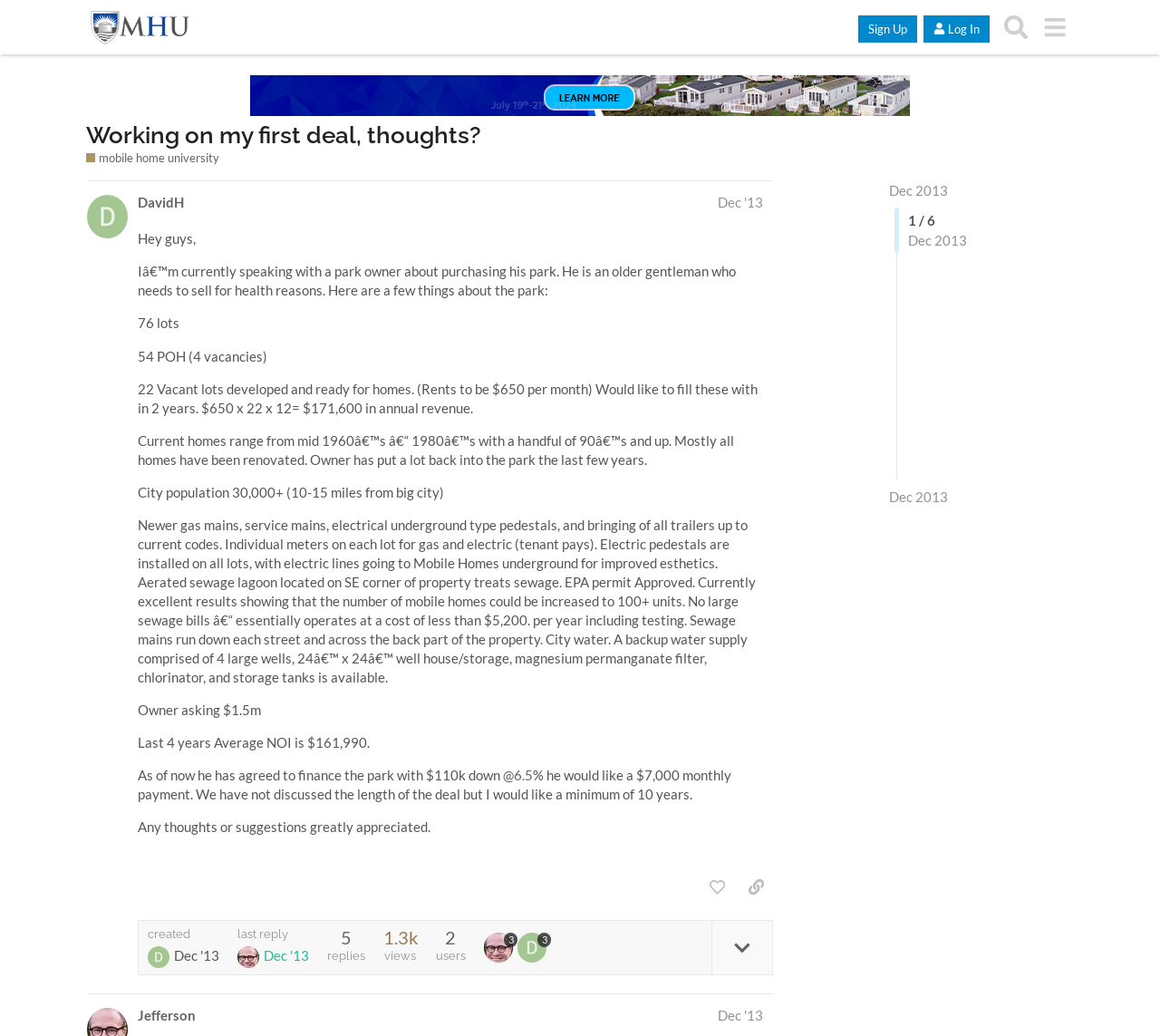How many lots are in the park?
Please answer using one word or phrase, based on the screenshot.

76